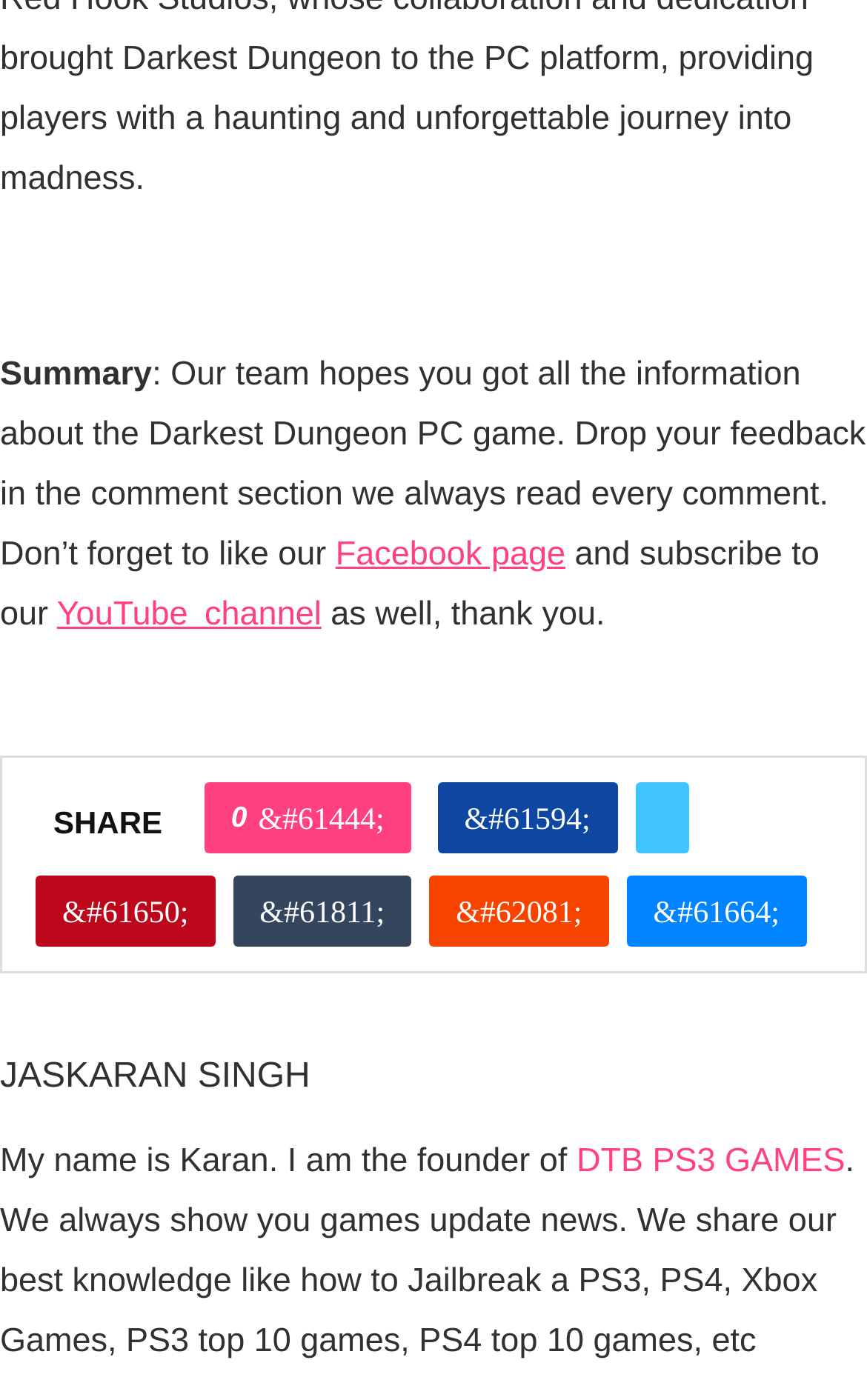Refer to the image and provide an in-depth answer to the question: 
What is the name of the PC game mentioned at the top of the webpage?

The answer can be found in the section at the top of the webpage, which says 'Our team hopes you got all the information about the Darkest Dungeon PC game'. This section is located at the top of the webpage, and it mentions the name of the PC game.